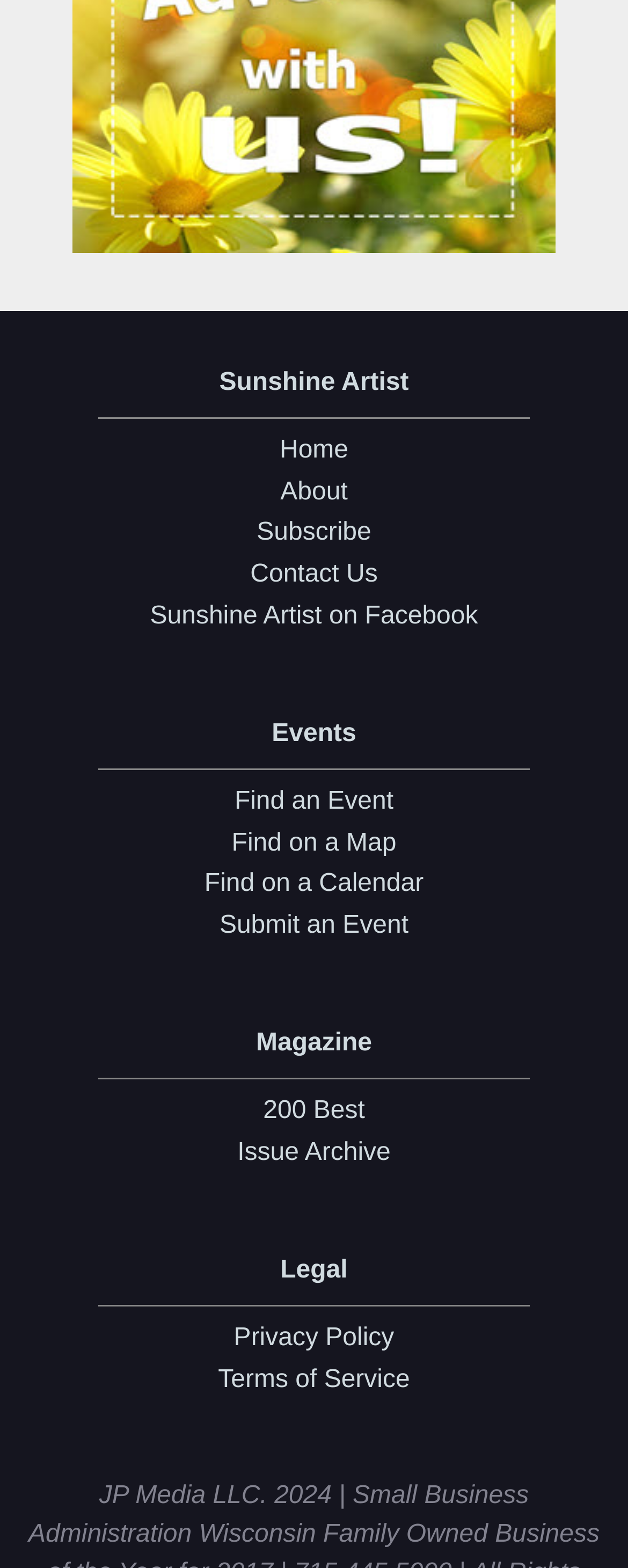What is the name of the artist?
Could you please answer the question thoroughly and with as much detail as possible?

The name of the artist can be found in the heading element 'Sunshine Artist' which is located at the top of the webpage, indicating that the webpage is related to this artist.